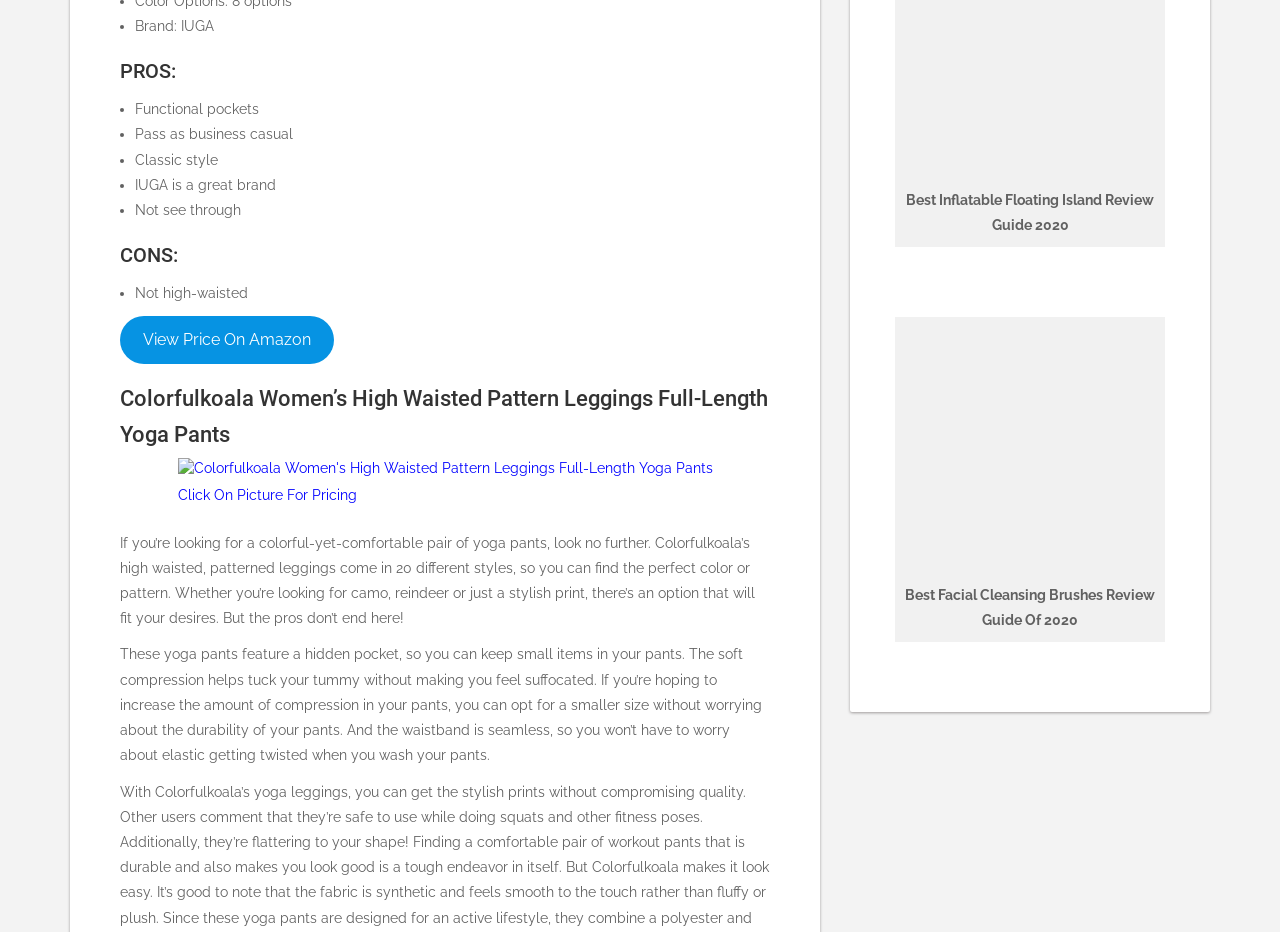What is the purpose of the hidden pocket in the yoga pants?
Refer to the image and give a detailed response to the question.

The text mentions that the yoga pants have a 'hidden pocket', which is designed to allow the user to 'keep small items' in their pants.